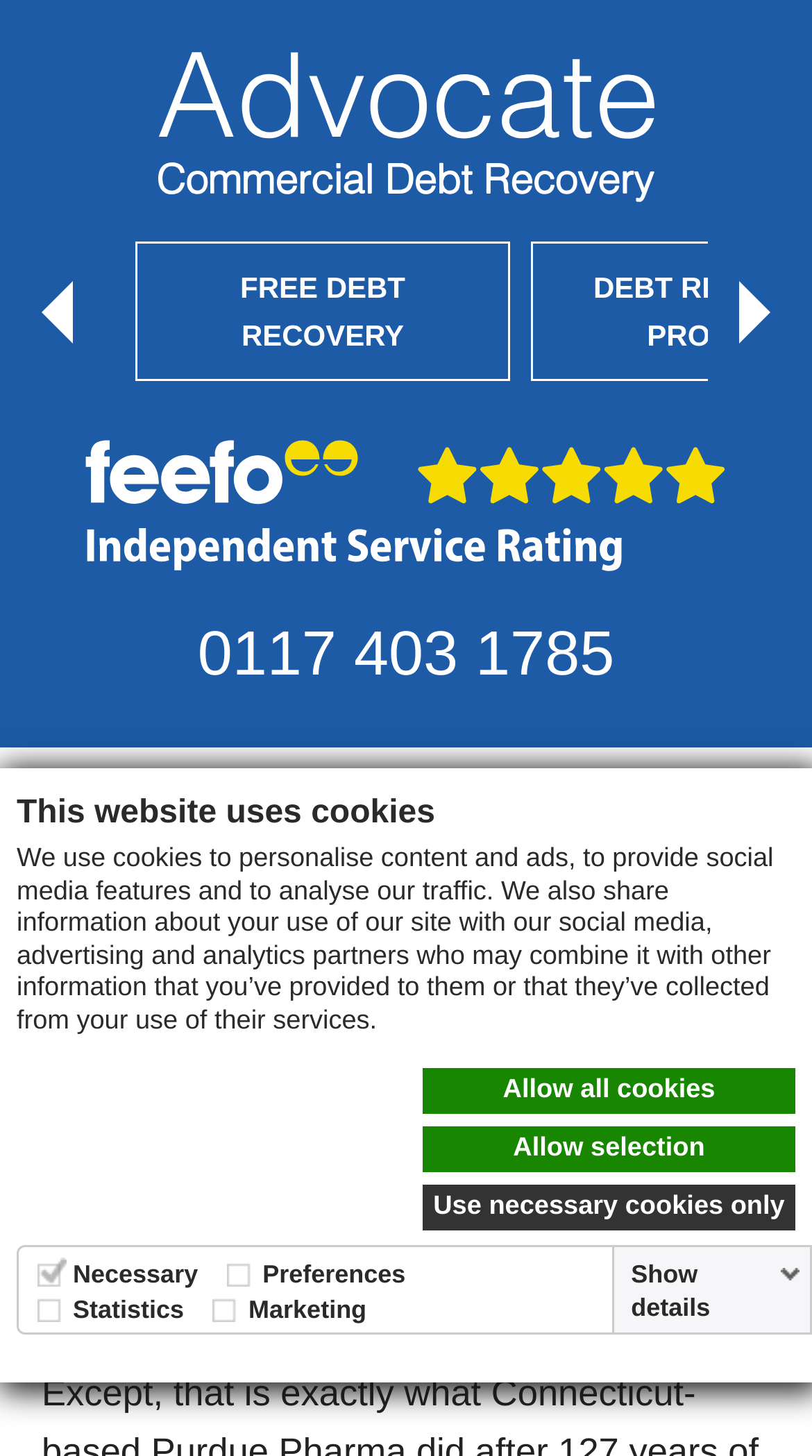Given the description parent_node: Preferences, predict the bounding box coordinates of the UI element. Ensure the coordinates are in the format (top-left x, top-left y, bottom-right x, bottom-right y) and all values are between 0 and 1.

[0.29, 0.866, 0.323, 0.885]